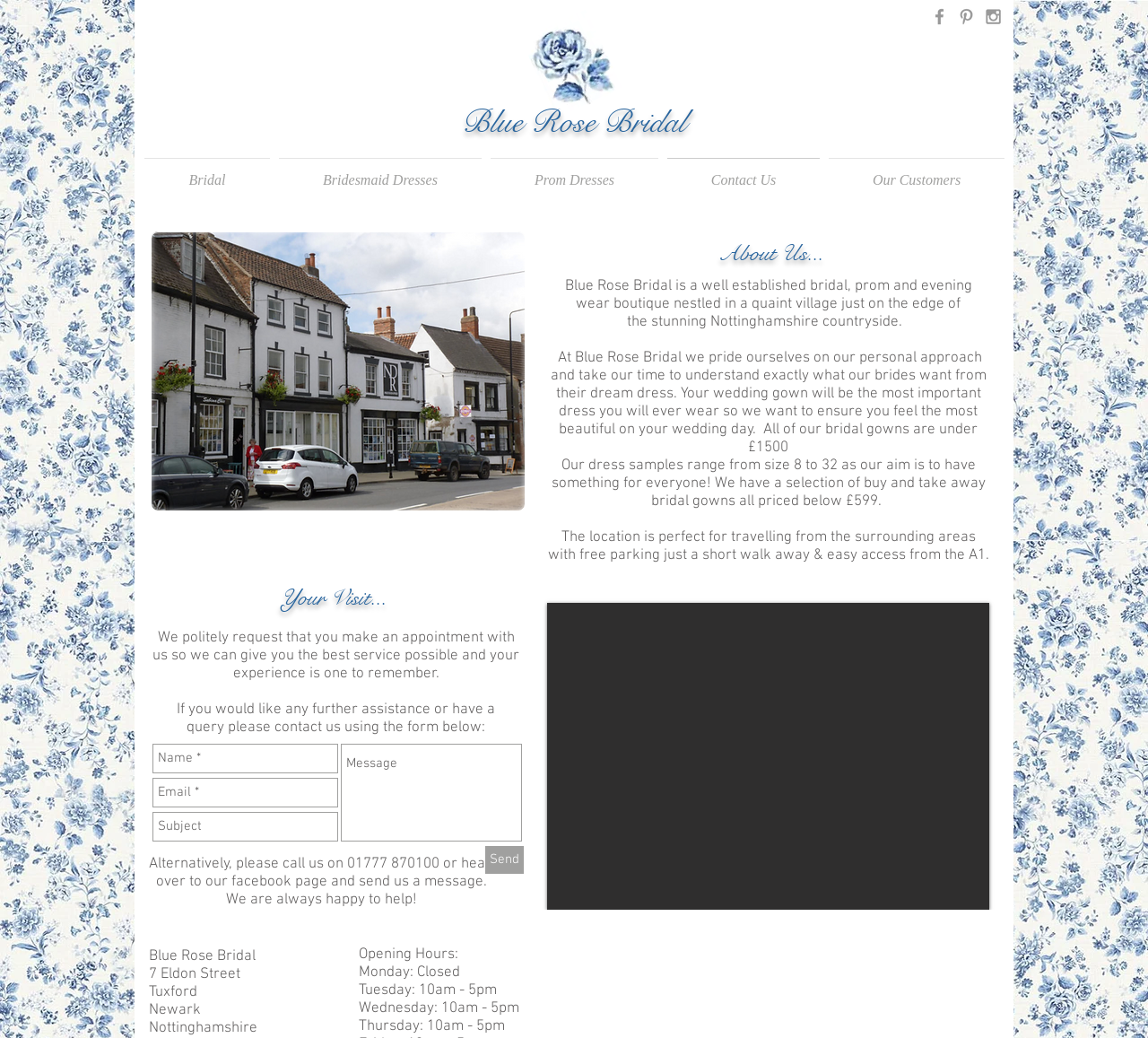What is the name of the bridal boutique?
Based on the screenshot, provide your answer in one word or phrase.

Blue Rose Bridal